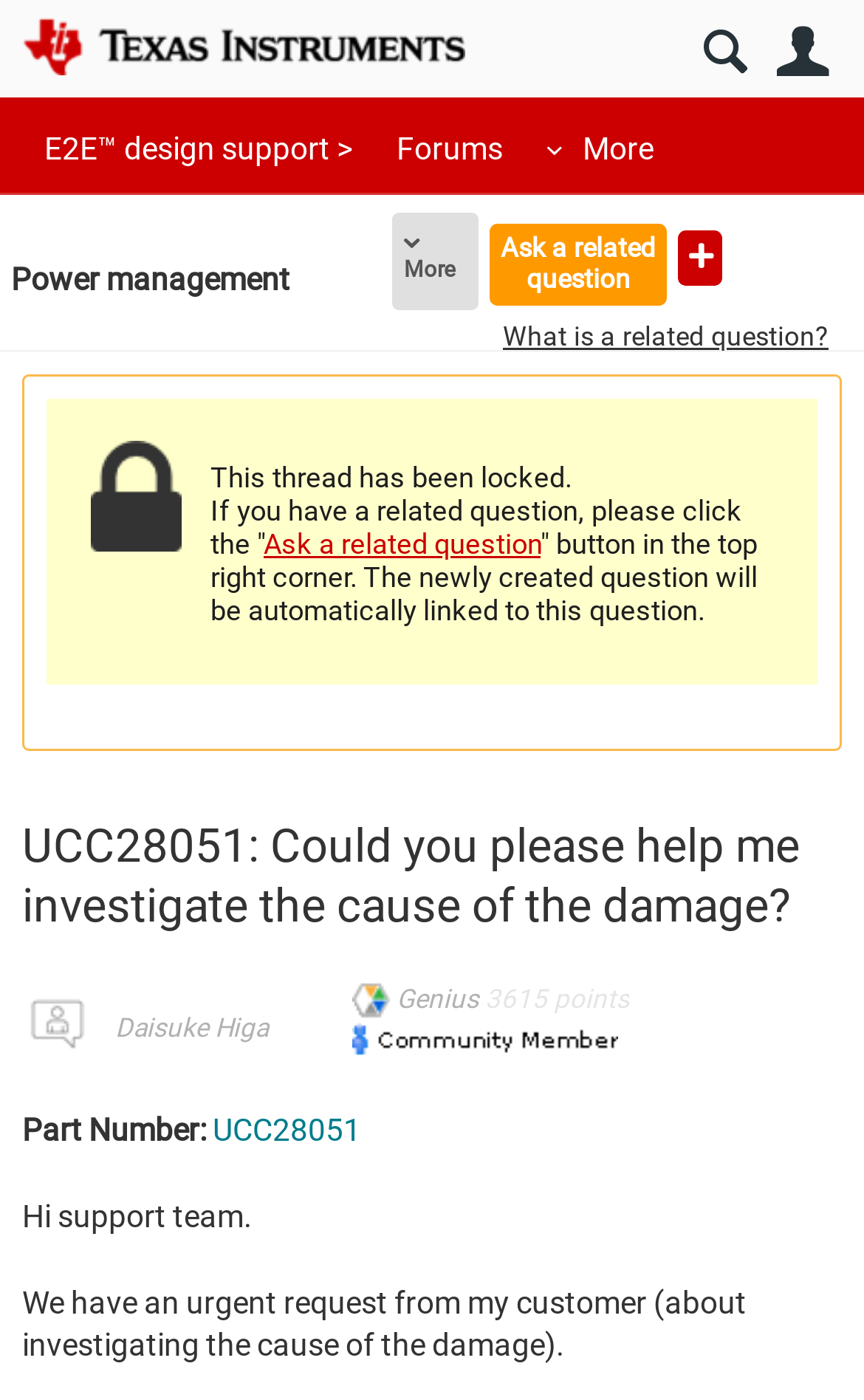Create a detailed description of the webpage's content and layout.

This webpage appears to be a forum thread on the TI E2E support forums, specifically focused on power management. At the top, there is a navigation bar with links to "TI E2E support forums", "Search", and "User". Below this, there are links to "E2E™ design support", "Forums", and "More".

On the left side, there is a heading "Power management" with a link to the same title. On the right side, there are links to "Ask a related question" and "Ask a new question". 

The main content of the page is a thread with a heading "UCC28051: Could you please help me investigate the cause of the damage?". Below this, there is information about the thread starter, Daisuke Higa, including their username, a badge labeled "Genius", and a point count of 3615. 

The thread content starts with "Part Number: UCC28051" followed by a message from the user, "Hi support team. We have an urgent request from my customer (about investigating the cause of the damage)". 

There is a notice at the top of the thread stating "This thread has been locked. If you have a related question, please click the 'Ask a related question' button in the top right corner."